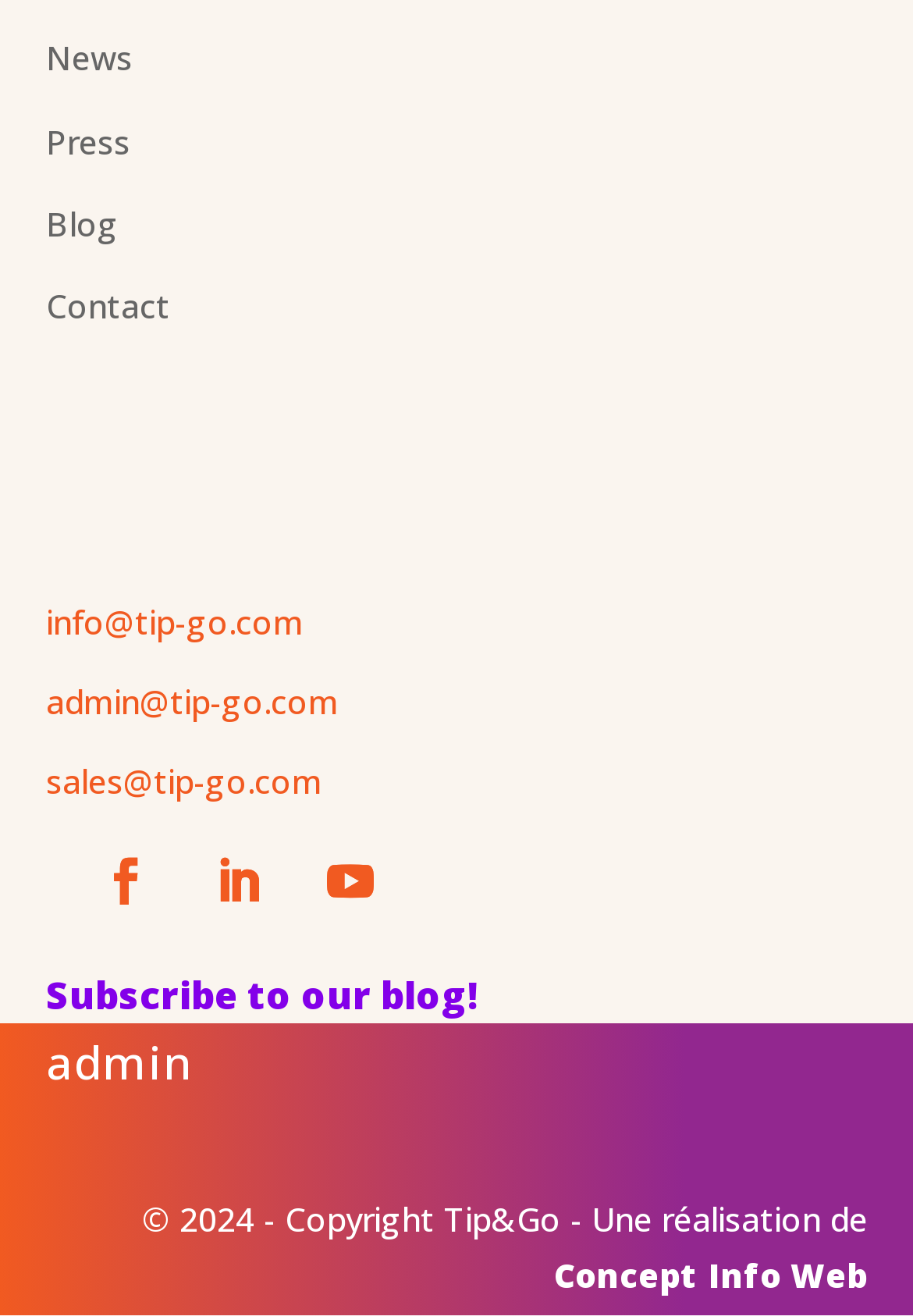Please find the bounding box for the following UI element description. Provide the coordinates in (top-left x, top-left y, bottom-right x, bottom-right y) format, with values between 0 and 1: Subscribe to our blog!

[0.05, 0.736, 0.524, 0.775]